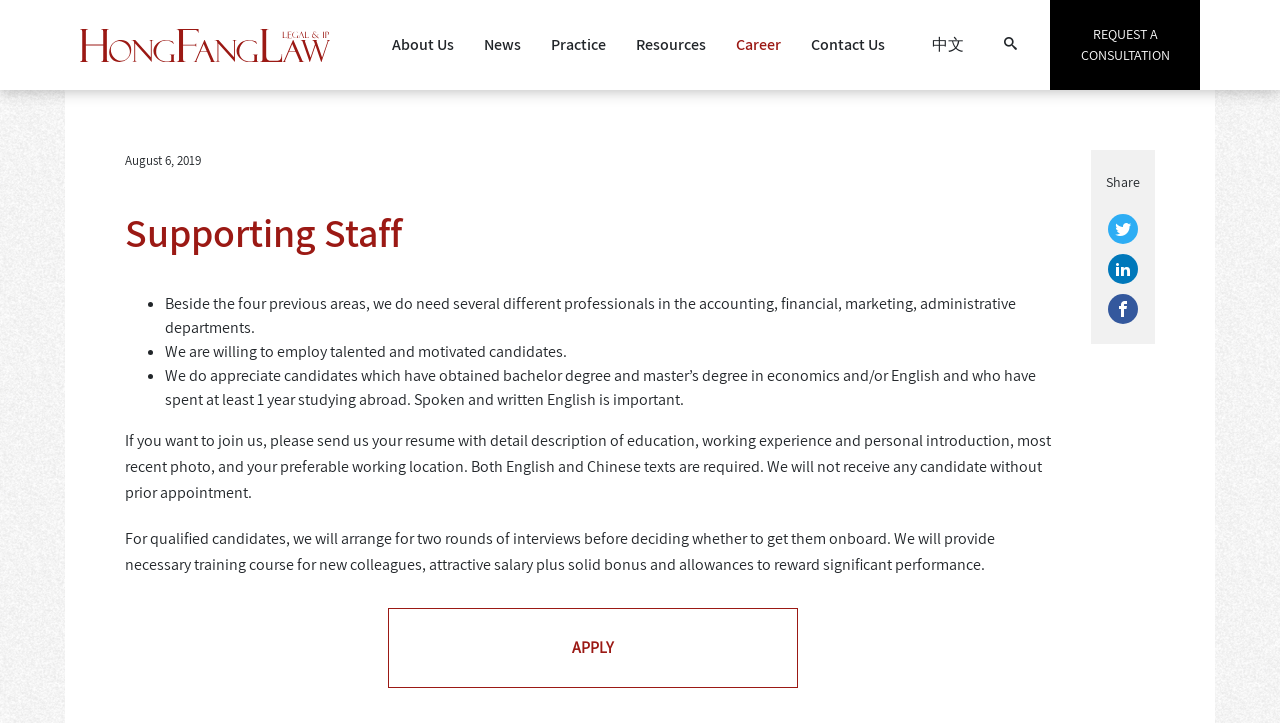How many rounds of interviews are there for qualified candidates?
Using the image, elaborate on the answer with as much detail as possible.

According to the webpage, for qualified candidates, the company will arrange for two rounds of interviews before deciding whether to get them onboard.